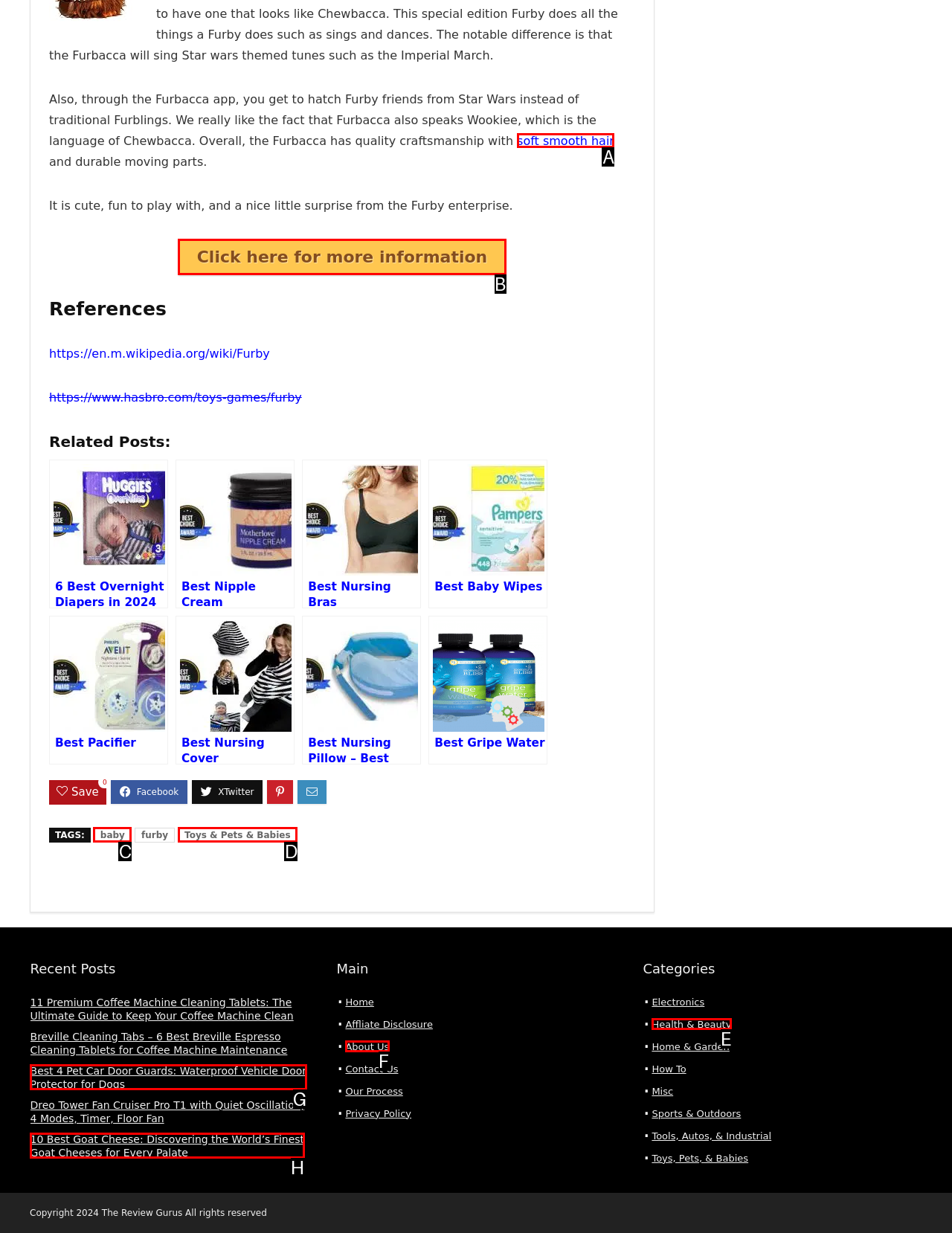Determine which UI element matches this description: soft smooth hair
Reply with the appropriate option's letter.

A